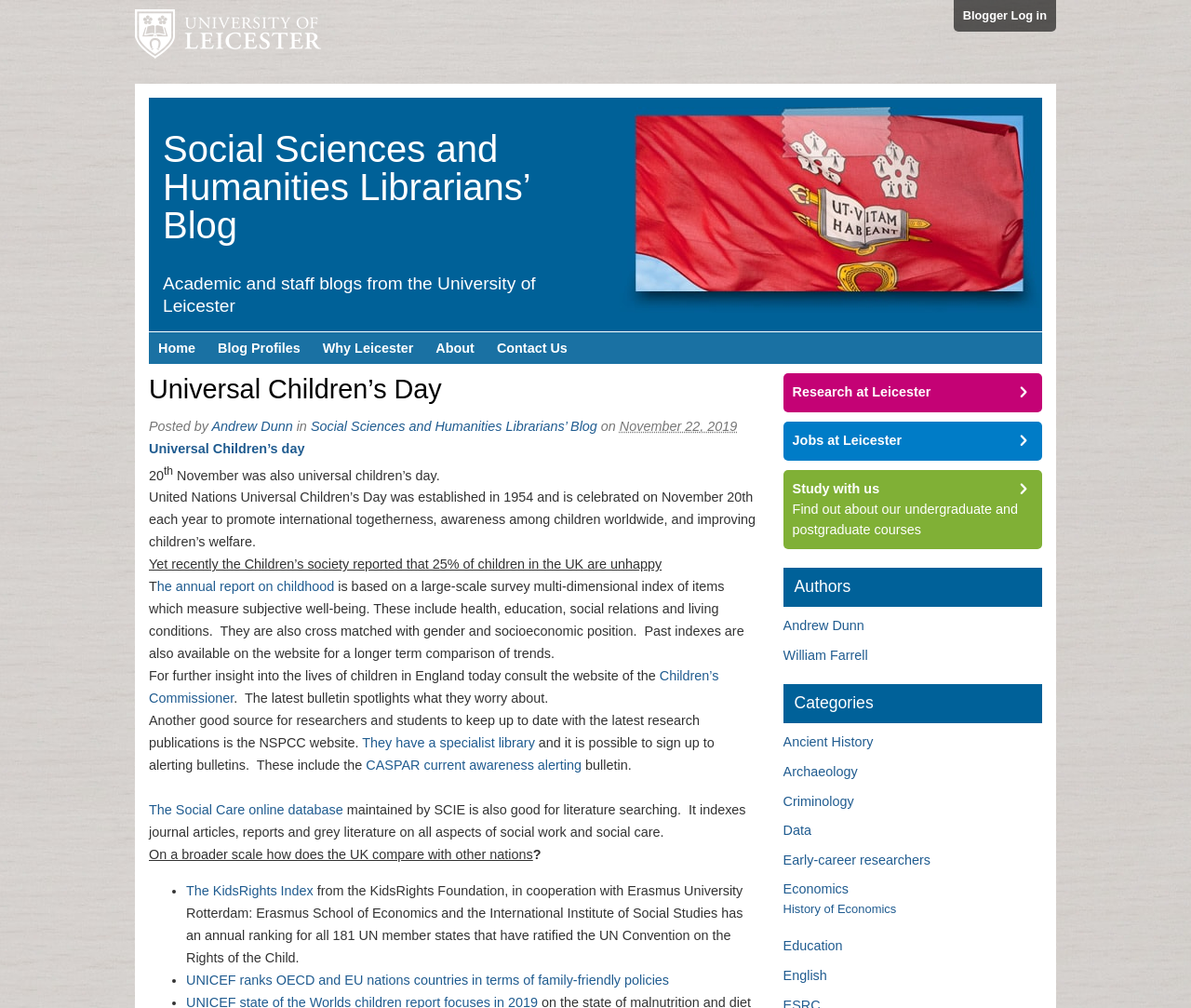Please identify the bounding box coordinates of the clickable region that I should interact with to perform the following instruction: "Explore the 'Research at Leicester' page". The coordinates should be expressed as four float numbers between 0 and 1, i.e., [left, top, right, bottom].

[0.665, 0.378, 0.867, 0.4]